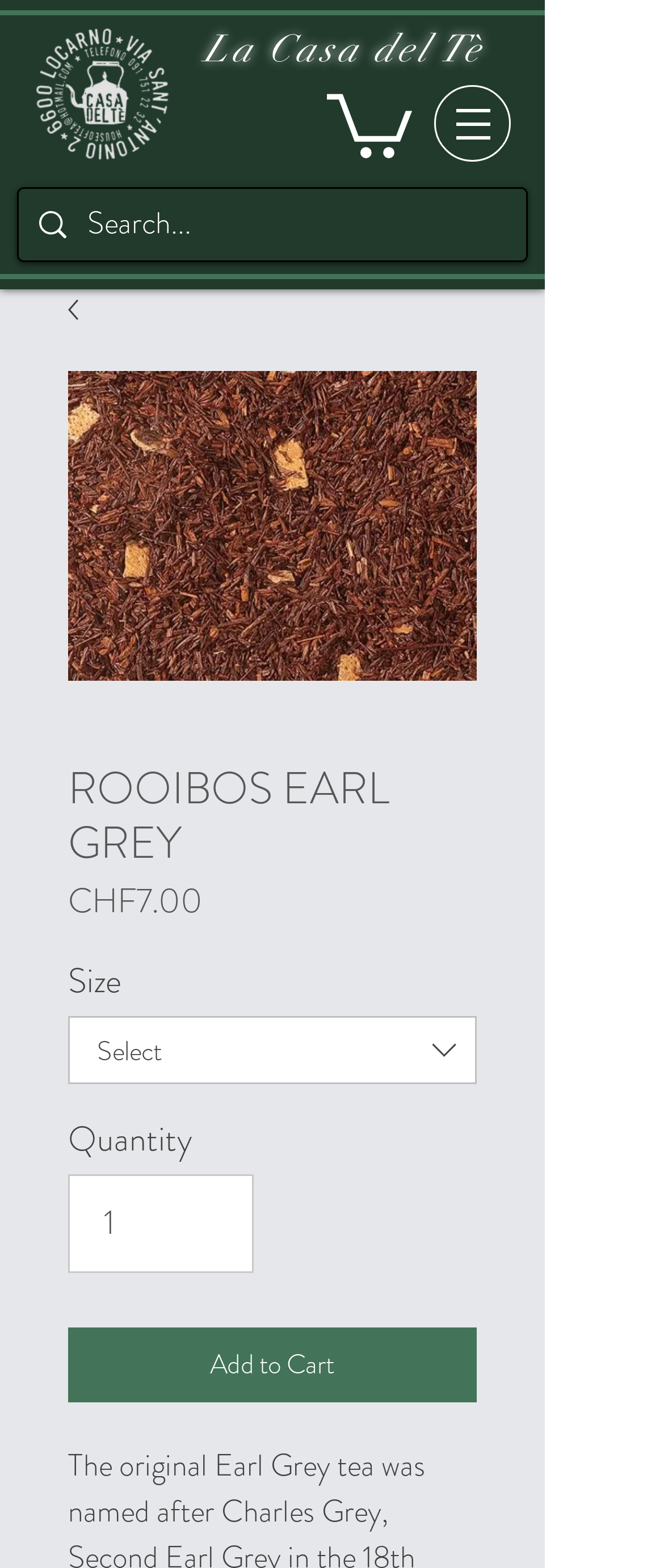What is the default quantity of the tea?
Look at the image and respond with a single word or a short phrase.

1